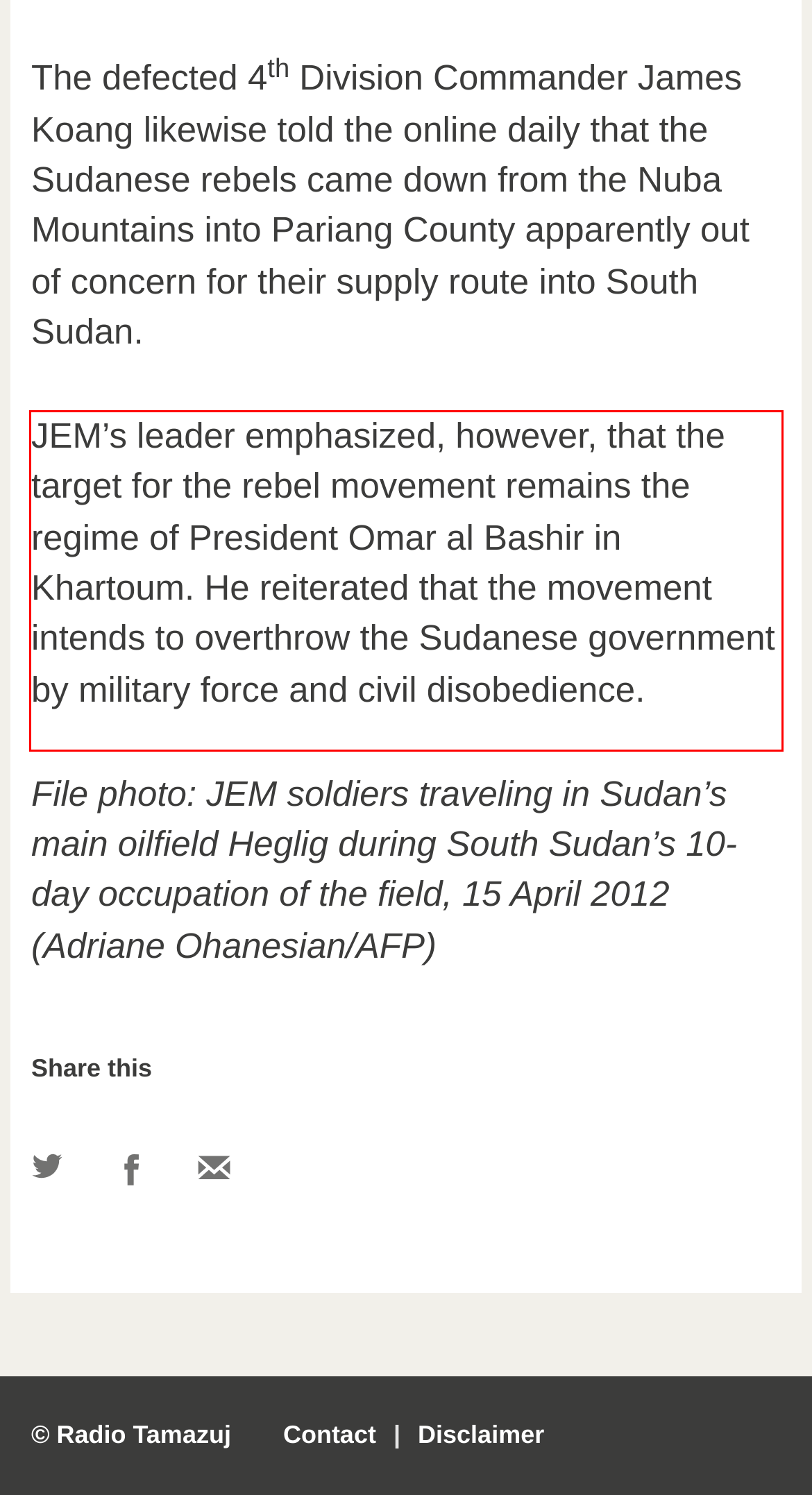Identify and transcribe the text content enclosed by the red bounding box in the given screenshot.

JEM’s leader emphasized, however, that the target for the rebel movement remains the regime of President Omar al Bashir in Khartoum. He reiterated that the movement intends to overthrow the Sudanese government by military force and civil disobedience.